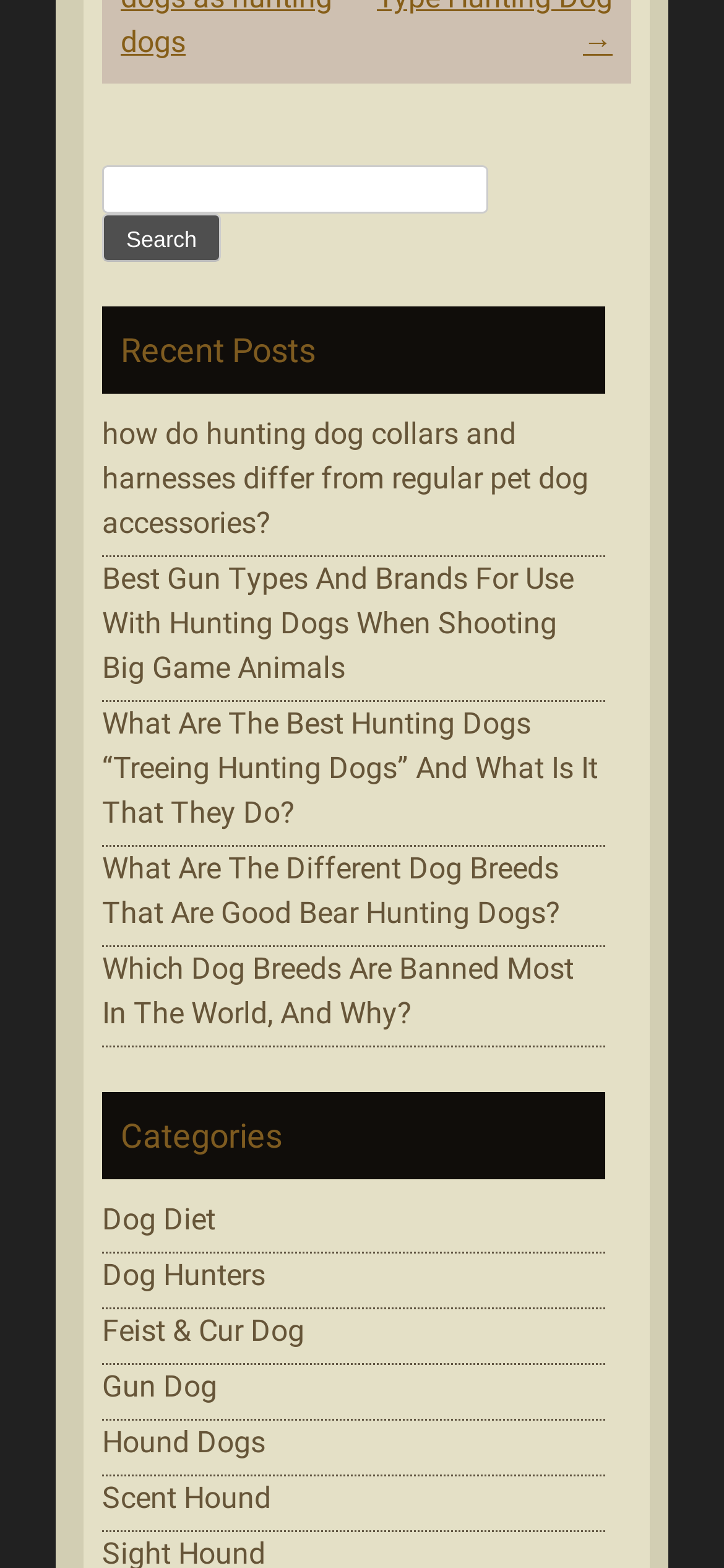Locate the bounding box coordinates of the segment that needs to be clicked to meet this instruction: "Read the article about Crisis PR, Communications and Management".

None